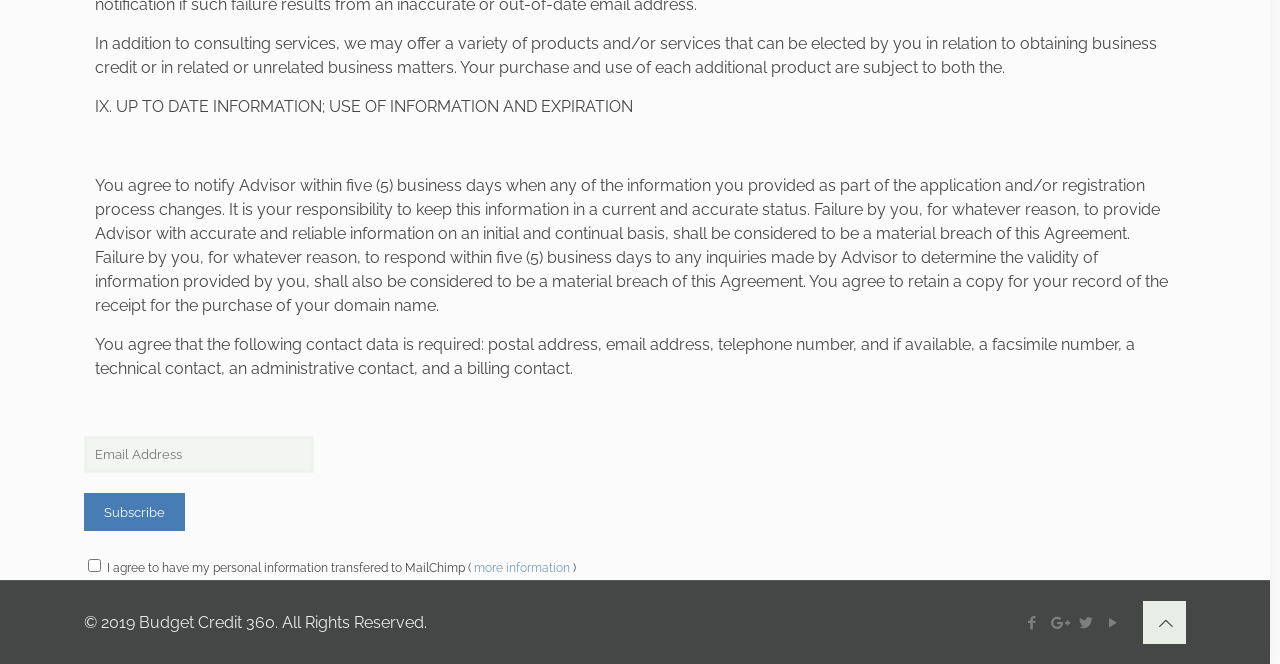Please find the bounding box coordinates in the format (top-left x, top-left y, bottom-right x, bottom-right y) for the given element description. Ensure the coordinates are floating point numbers between 0 and 1. Description: more information

[0.37, 0.845, 0.445, 0.866]